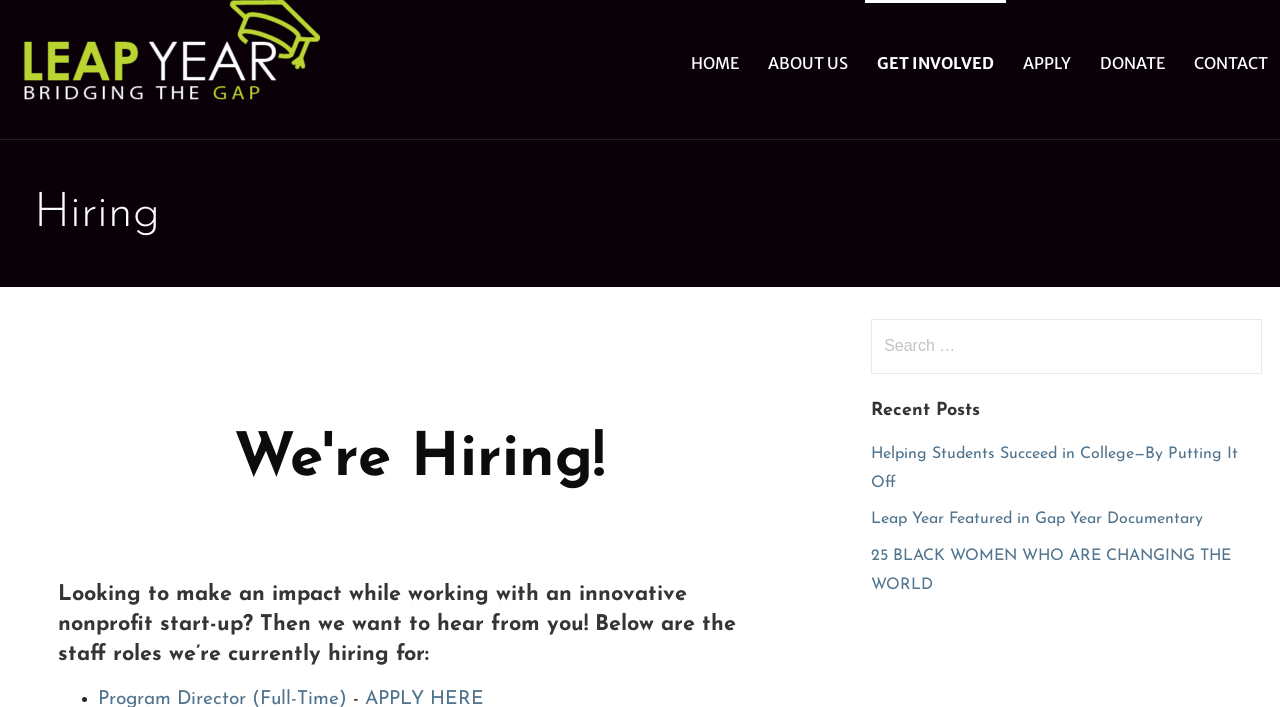Respond to the question below with a concise word or phrase:
What is the current hiring status of the organization?

Hiring